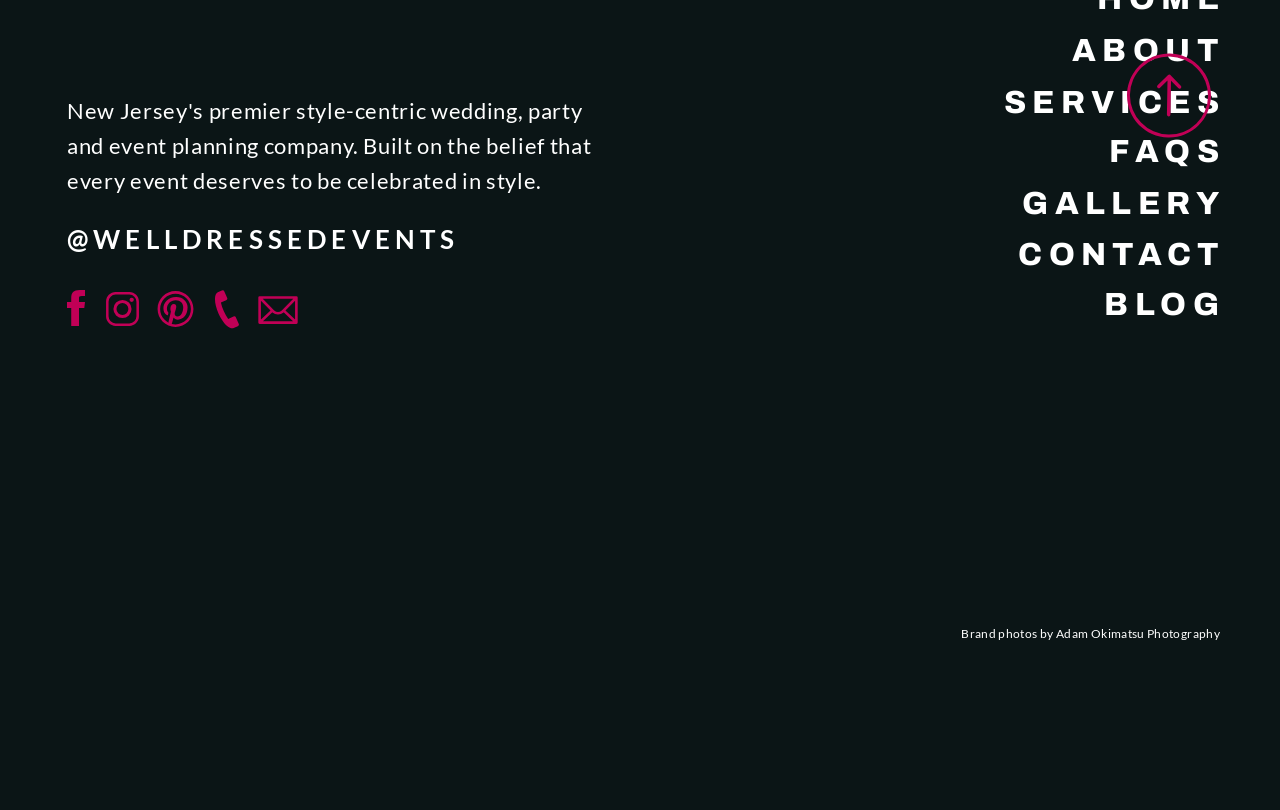What type of events does this website focus on?
Answer the question based on the image using a single word or a brief phrase.

Wedding events